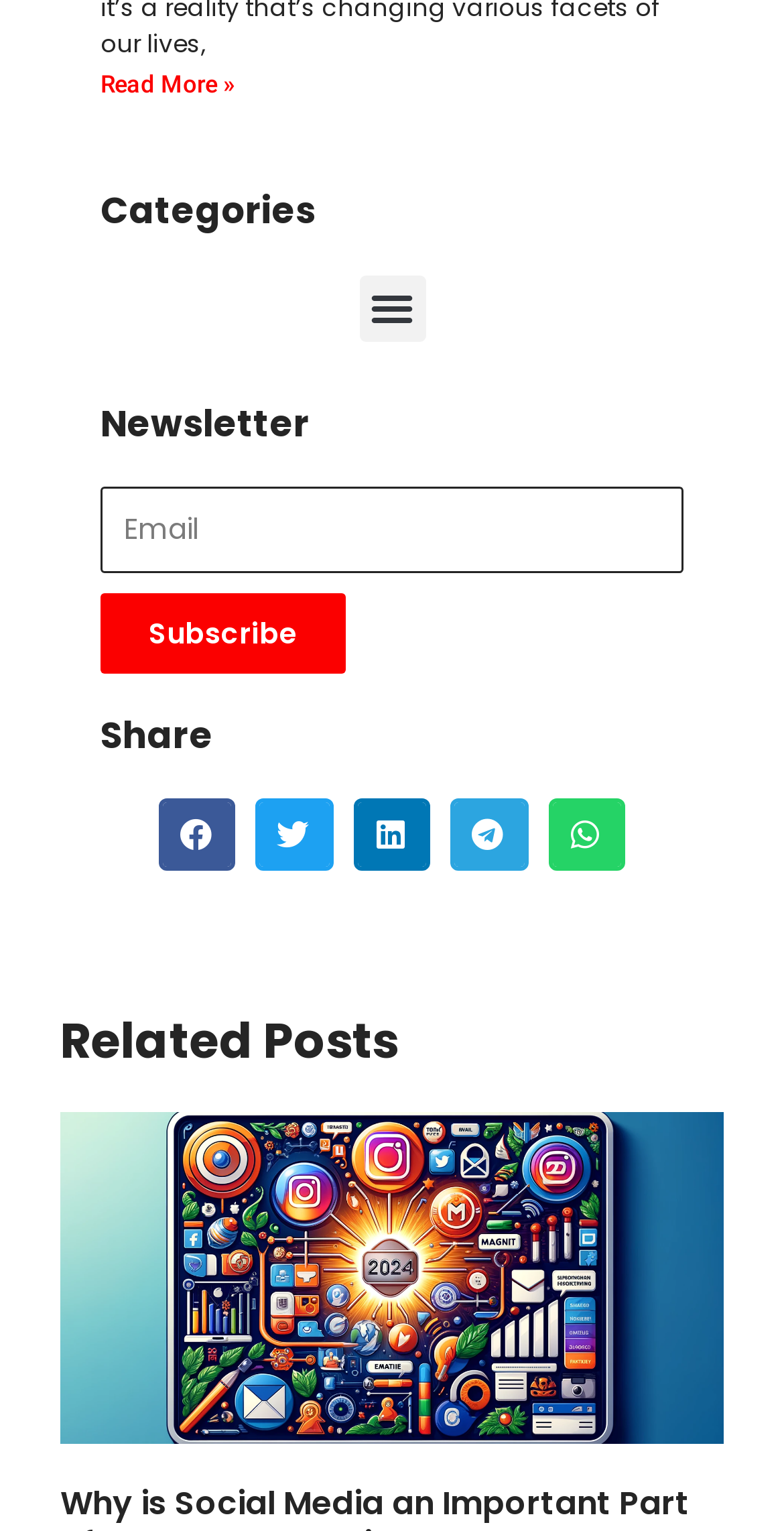Pinpoint the bounding box coordinates for the area that should be clicked to perform the following instruction: "Read more about Revolutionary Impact of AI on Social Media in 2024".

[0.128, 0.046, 0.3, 0.065]